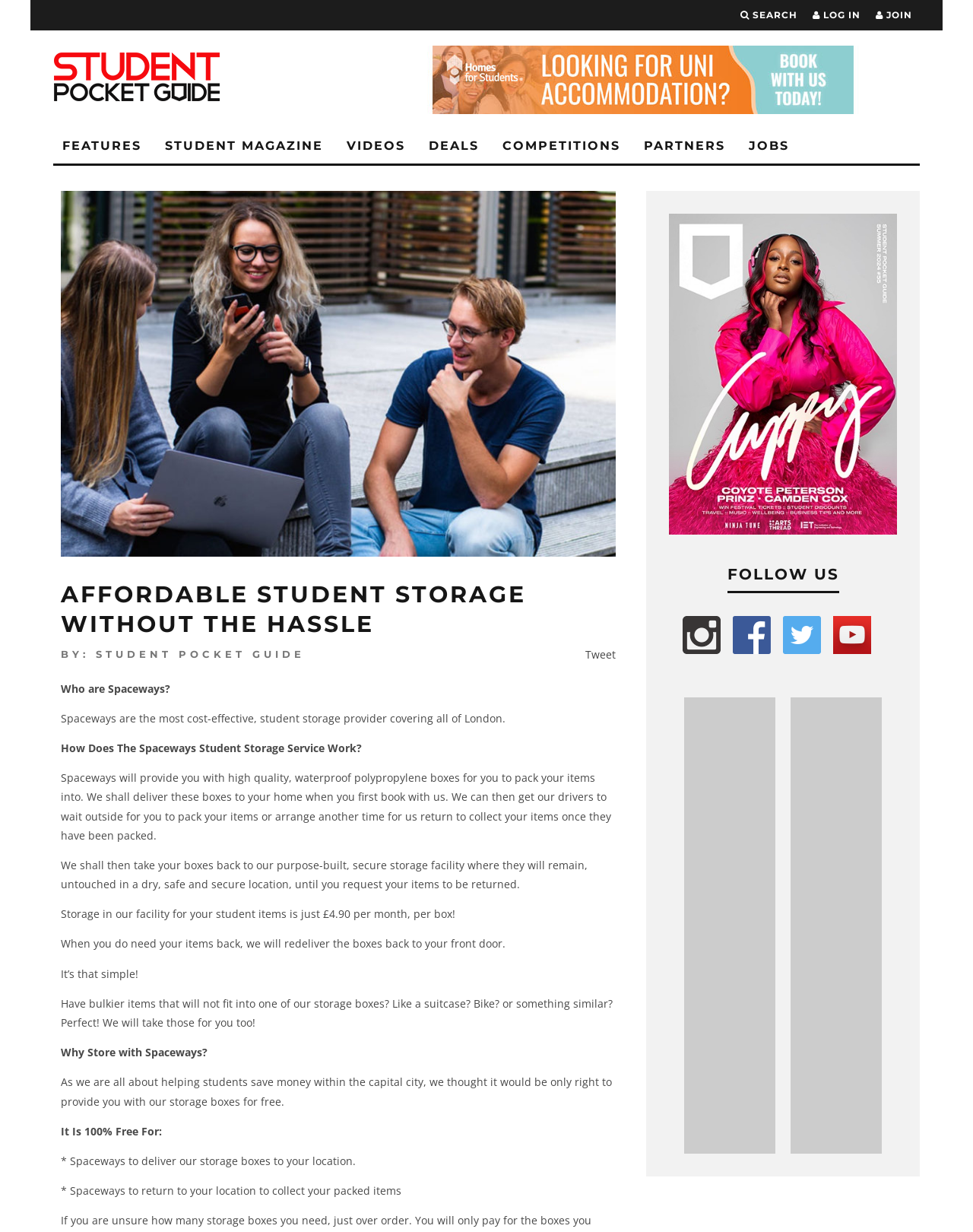Craft a detailed narrative of the webpage's structure and content.

This webpage is about Spaceways, a student storage provider covering all of London. At the top, there are three links: "SEARCH", "LOG IN", and "JOIN", aligned horizontally. Below them, there is a layout table with a logo link on the left and a link "Homes For Students" on the right, accompanied by an image. 

Underneath, there are seven links: "FEATURES", "STUDENT MAGAZINE", "VIDEOS", "DEALS", "COMPETITIONS", "PARTNERS", and "JOBS", arranged horizontally. The "JOBS" link is accompanied by an image of "Student Storage SpaceWays".

Below these links, there is a section with a heading "AFFORDABLE STUDENT STORAGE WITHOUT THE HASSLE". This section contains several paragraphs of text describing Spaceways' services, including how they provide high-quality boxes for students to pack their items, store them in a secure facility, and redeliver them when needed. The storage cost is £4.90 per month, per box. There are also mentions of bulkier items being accepted and the benefits of storing with Spaceways, including free delivery and collection of storage boxes.

To the right of this section, there is a complementary section with a figure and a link "Student Magazine" accompanied by an image. Below this, there is a heading "FOLLOW US" with four social media links. At the bottom, there are two links: "Homes for Students" and "KiLROY", each accompanied by an image.